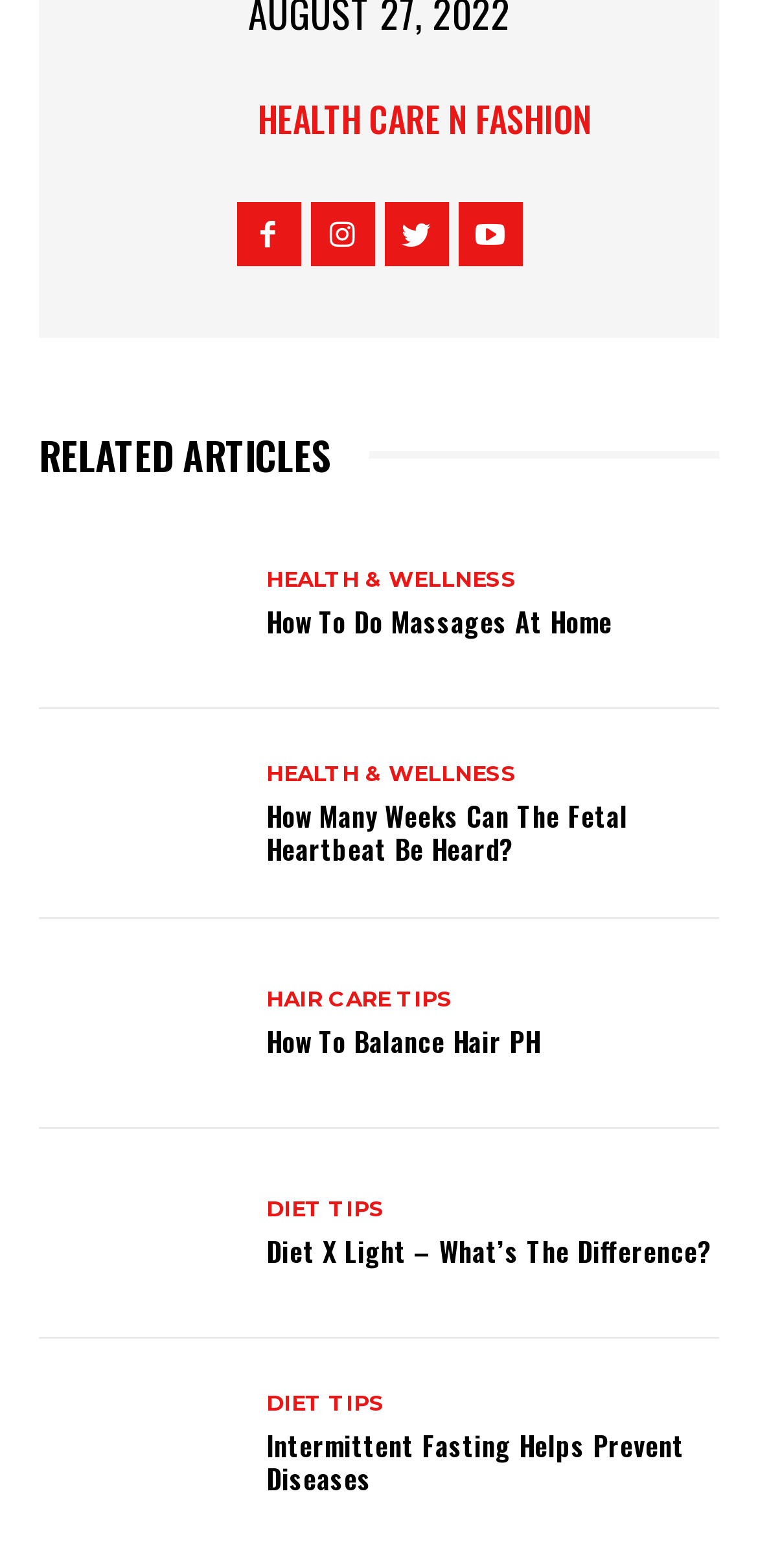Please give a succinct answer to the question in one word or phrase:
What is the main topic of this webpage?

Health and Wellness